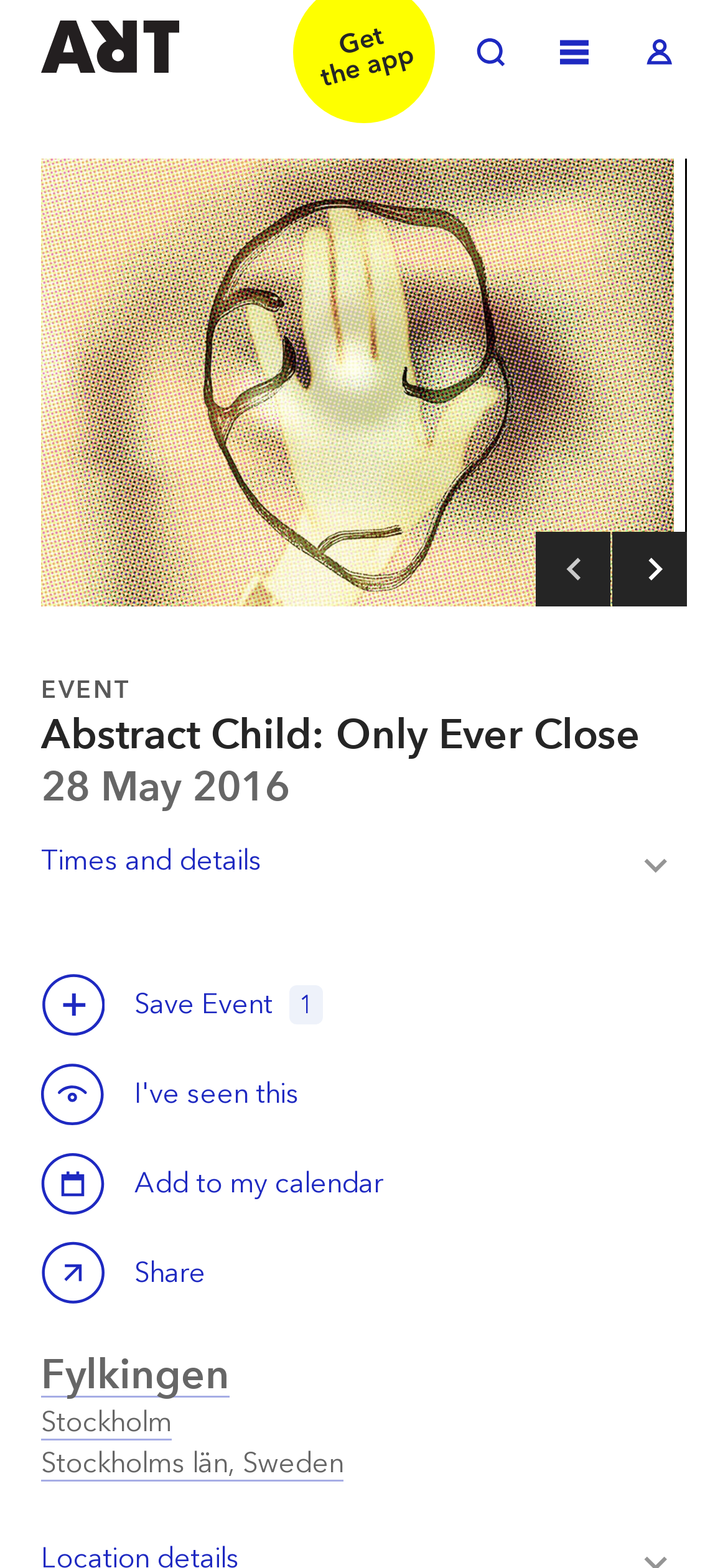Answer this question using a single word or a brief phrase:
What is the date of the event?

28 May 2016